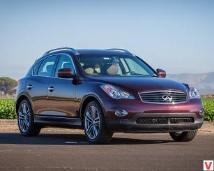Answer with a single word or phrase: 
What is the shape of the Infiniti QX50's grille?

distinctive